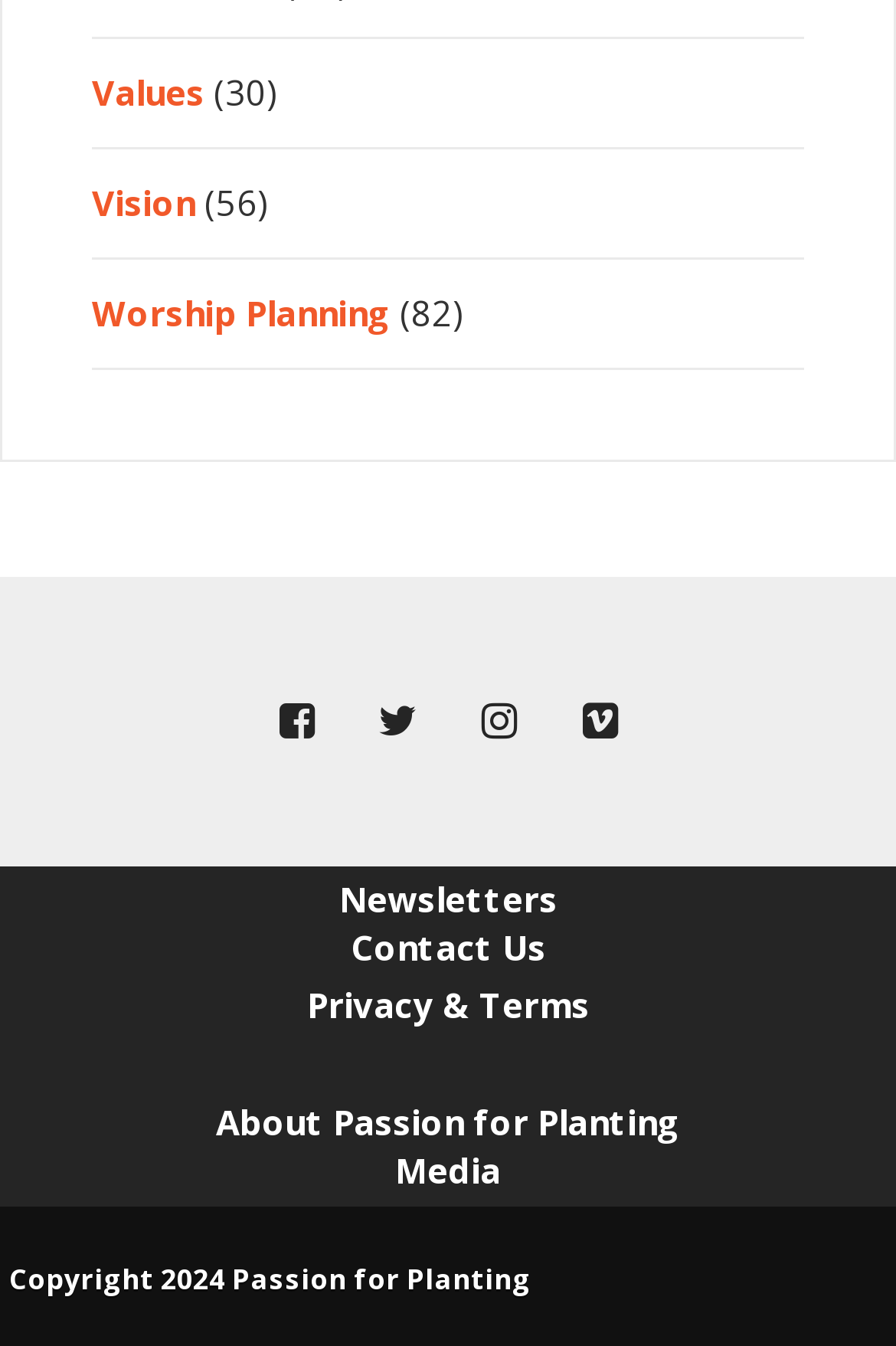Provide the bounding box coordinates of the UI element that matches the description: "Copyright 2024 Passion for Planting".

[0.01, 0.936, 0.592, 0.965]